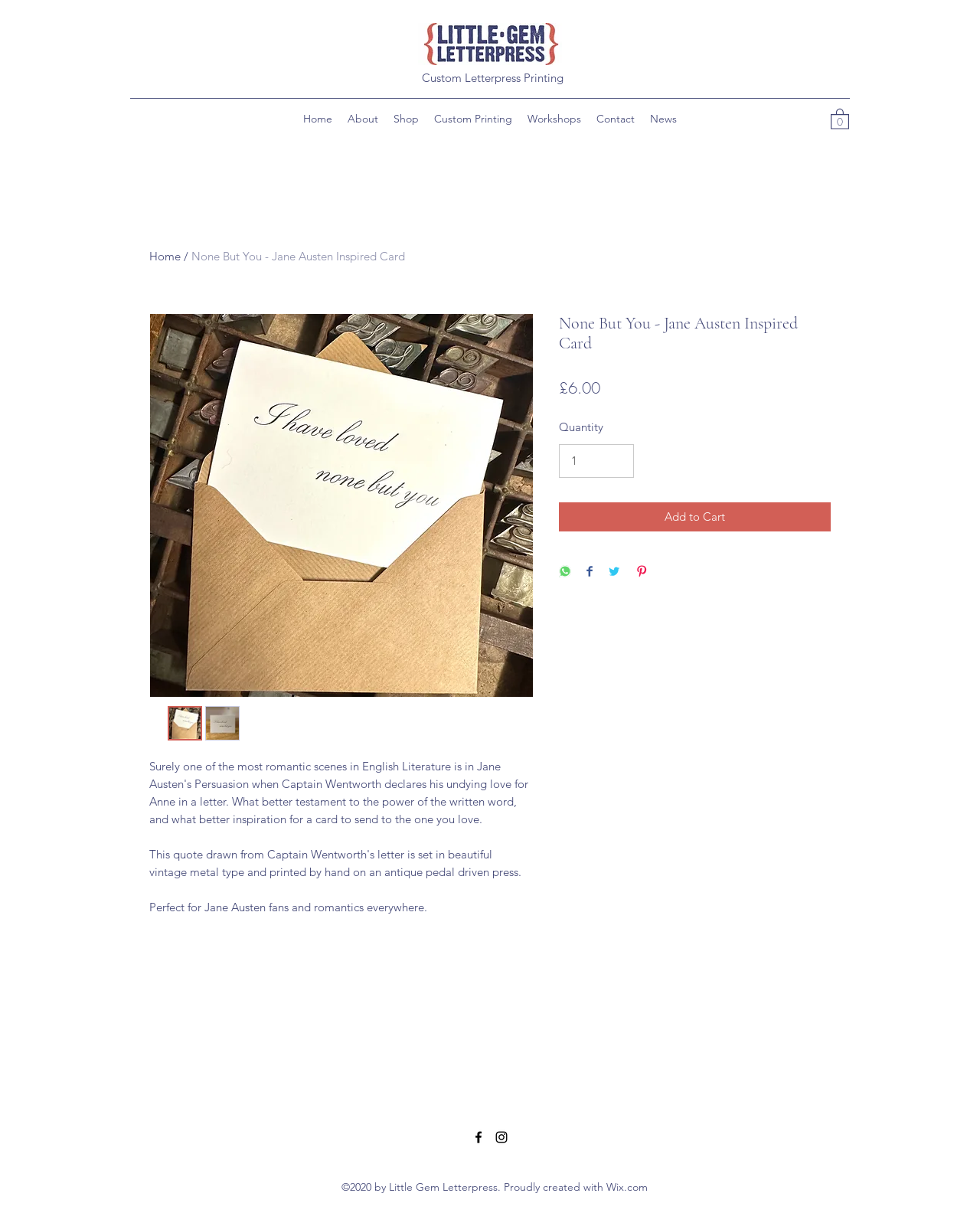How many items are in the cart?
Please answer the question with a detailed response using the information from the screenshot.

I found the number of items in the cart by looking at the button element with the text 'Cart with 0 items' and the bounding box coordinates [0.848, 0.087, 0.866, 0.105].